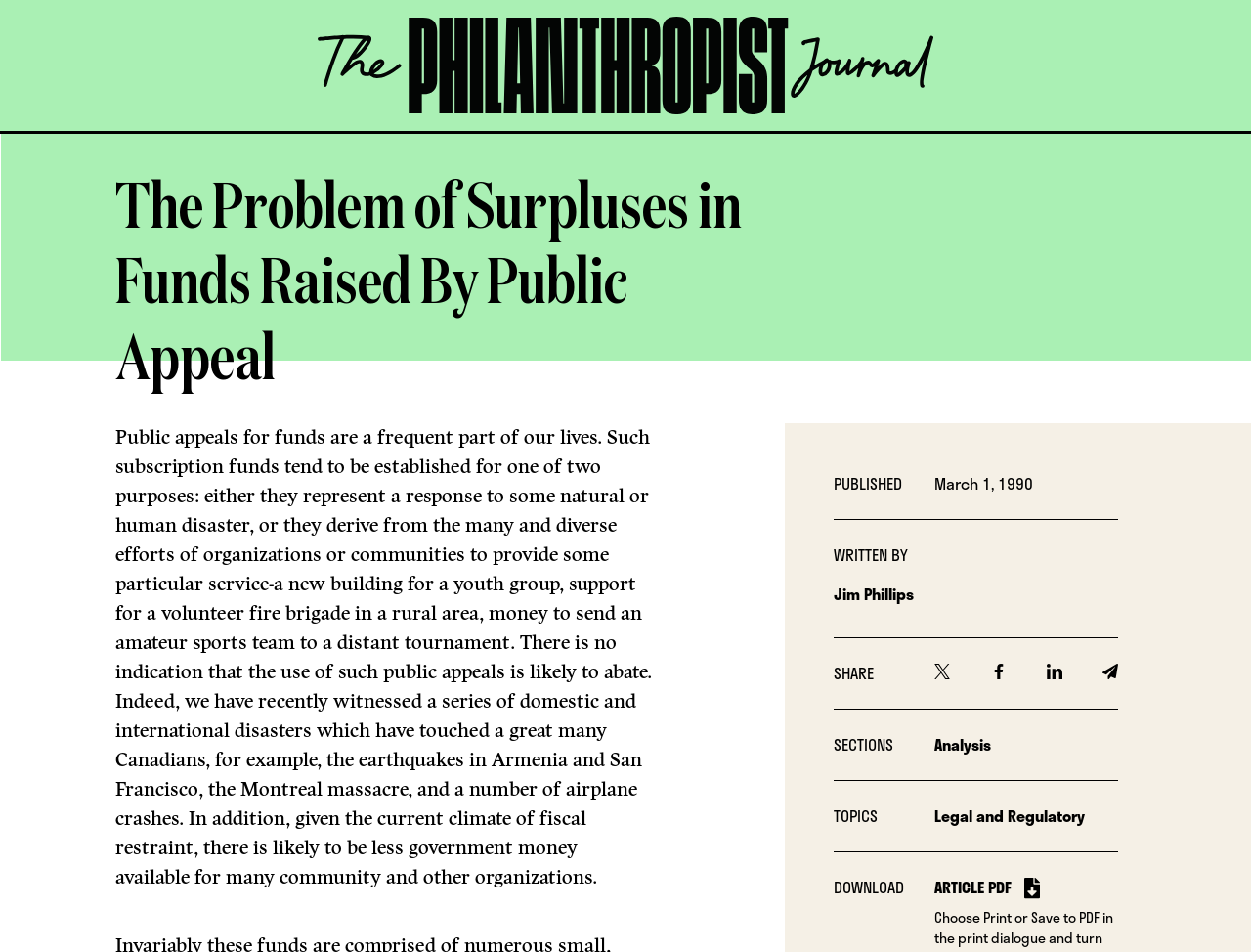Determine the bounding box coordinates for the clickable element to execute this instruction: "Download the article PDF". Provide the coordinates as four float numbers between 0 and 1, i.e., [left, top, right, bottom].

[0.747, 0.92, 0.831, 0.944]